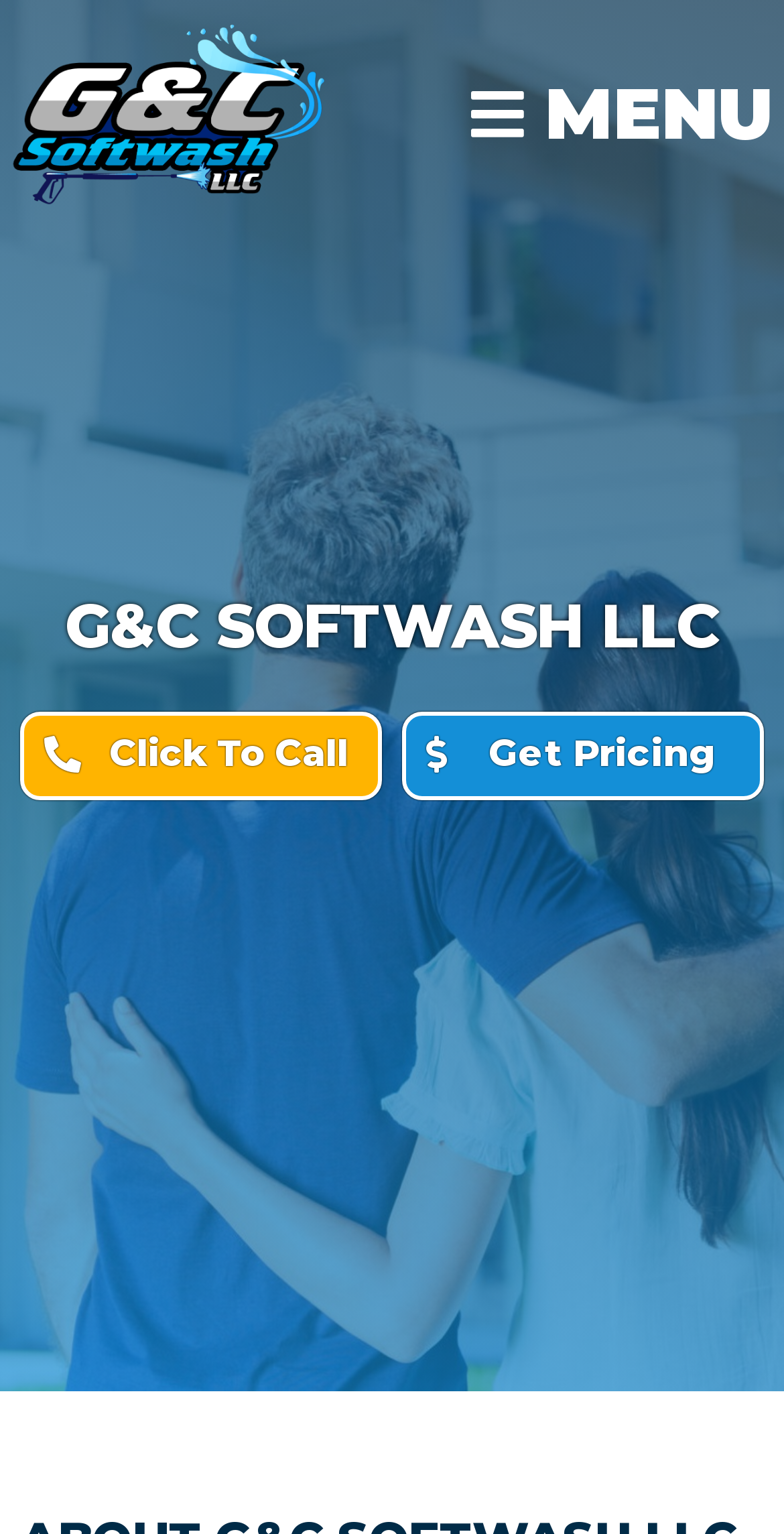Identify and generate the primary title of the webpage.

G&C SOFTWASH LLC